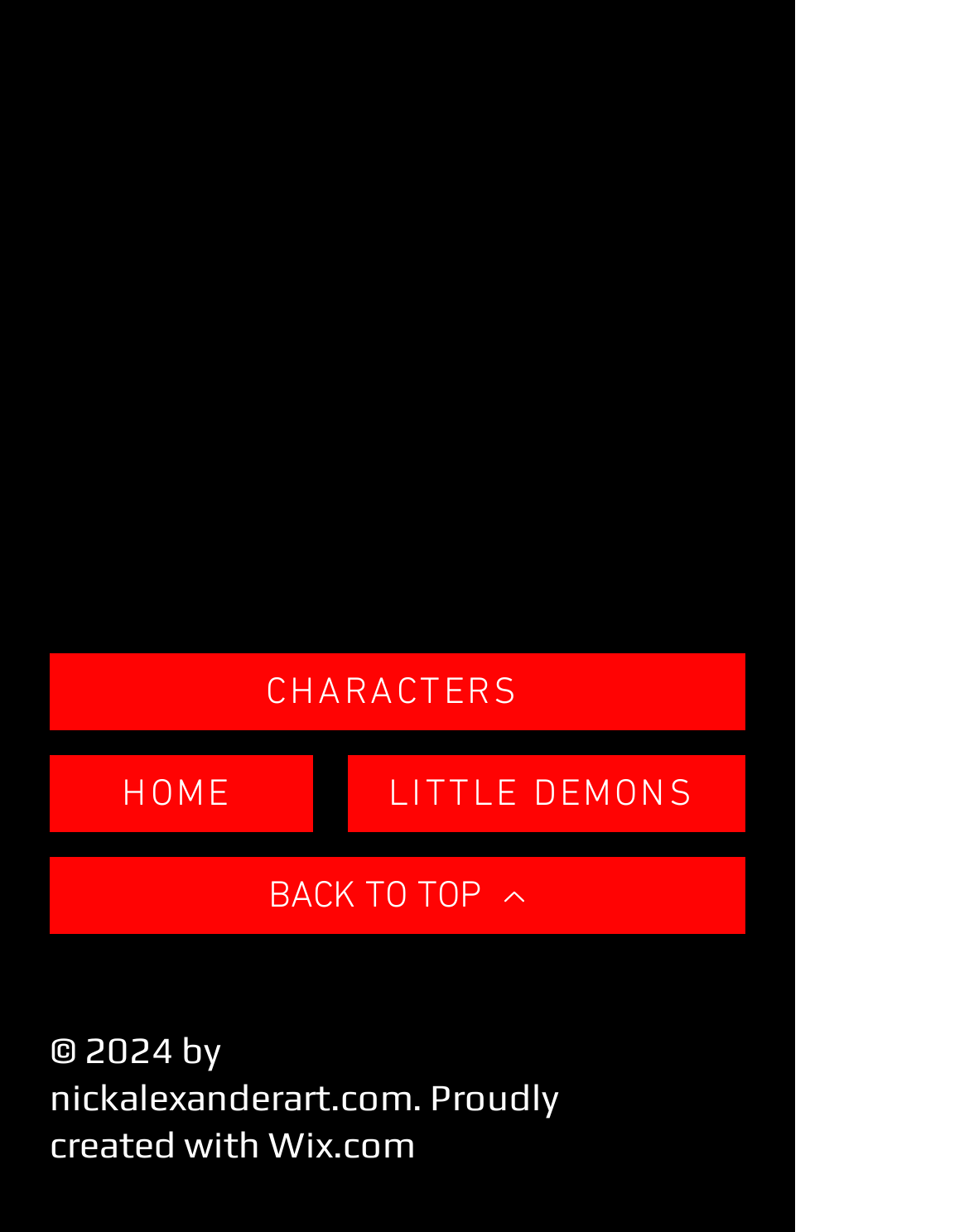What is the purpose of the 'BACK TO TOP' link? Based on the screenshot, please respond with a single word or phrase.

To scroll to the top of the page